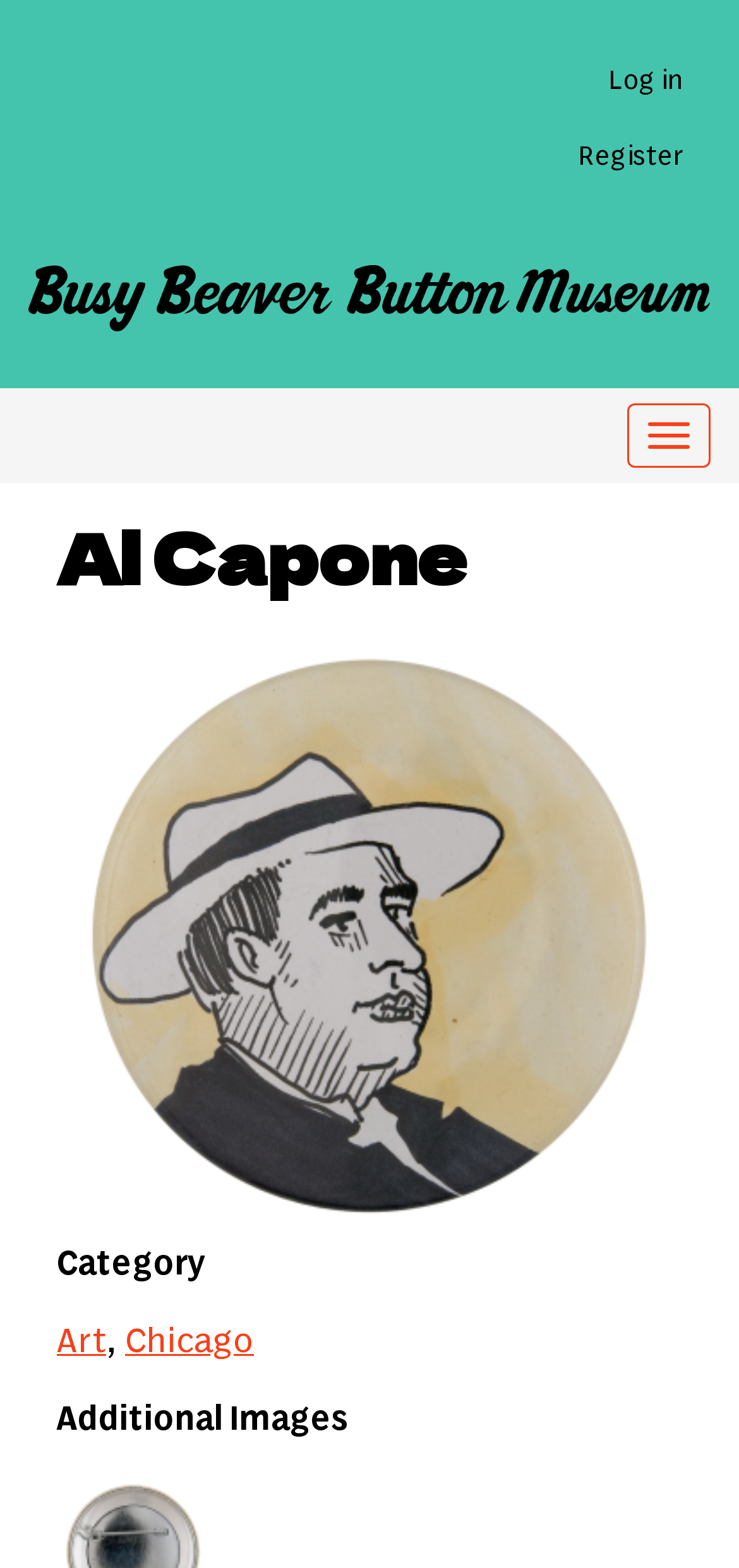Find the bounding box coordinates of the UI element according to this description: "Art".

[0.077, 0.845, 0.144, 0.867]